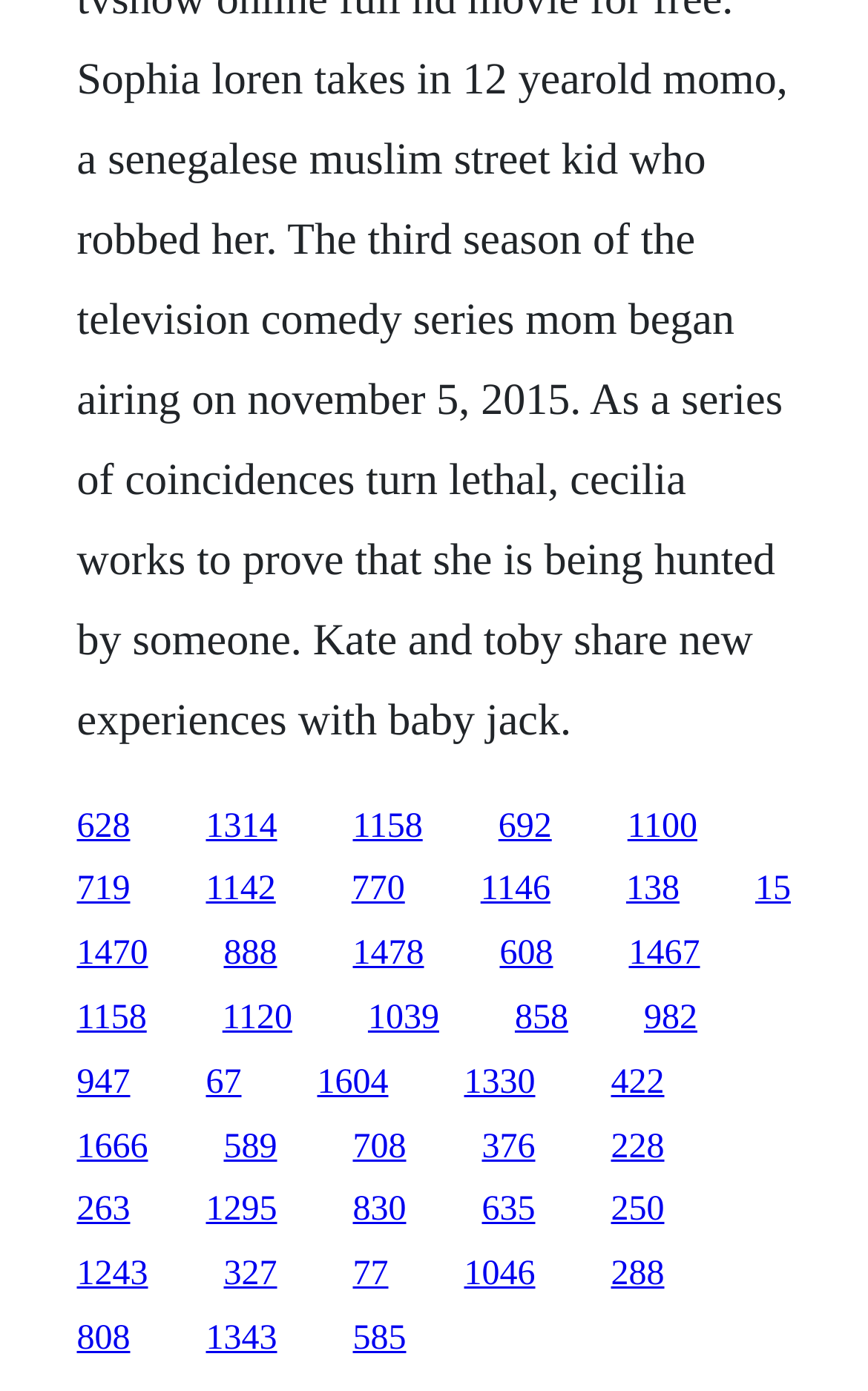Determine the bounding box coordinates of the region that needs to be clicked to achieve the task: "click the first link".

[0.088, 0.58, 0.15, 0.607]